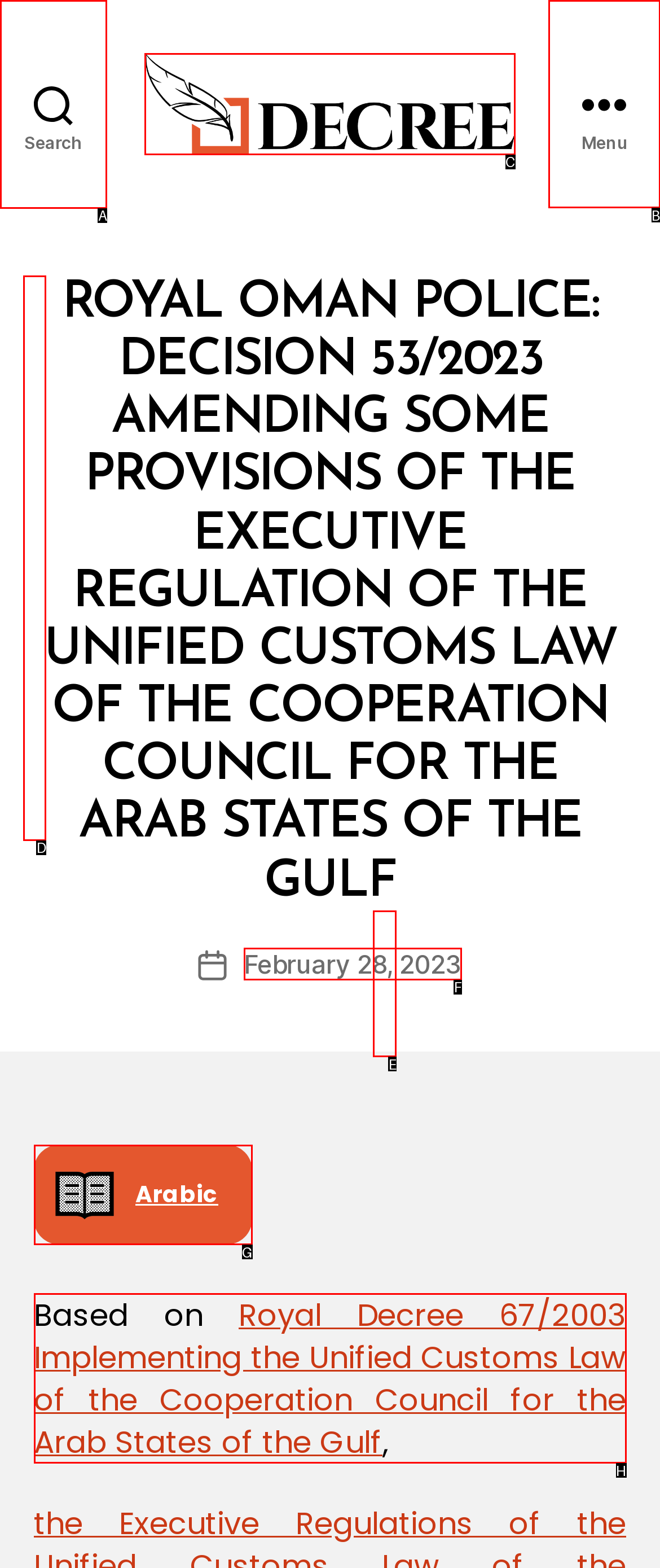To achieve the task: Click the Search button, which HTML element do you need to click?
Respond with the letter of the correct option from the given choices.

A